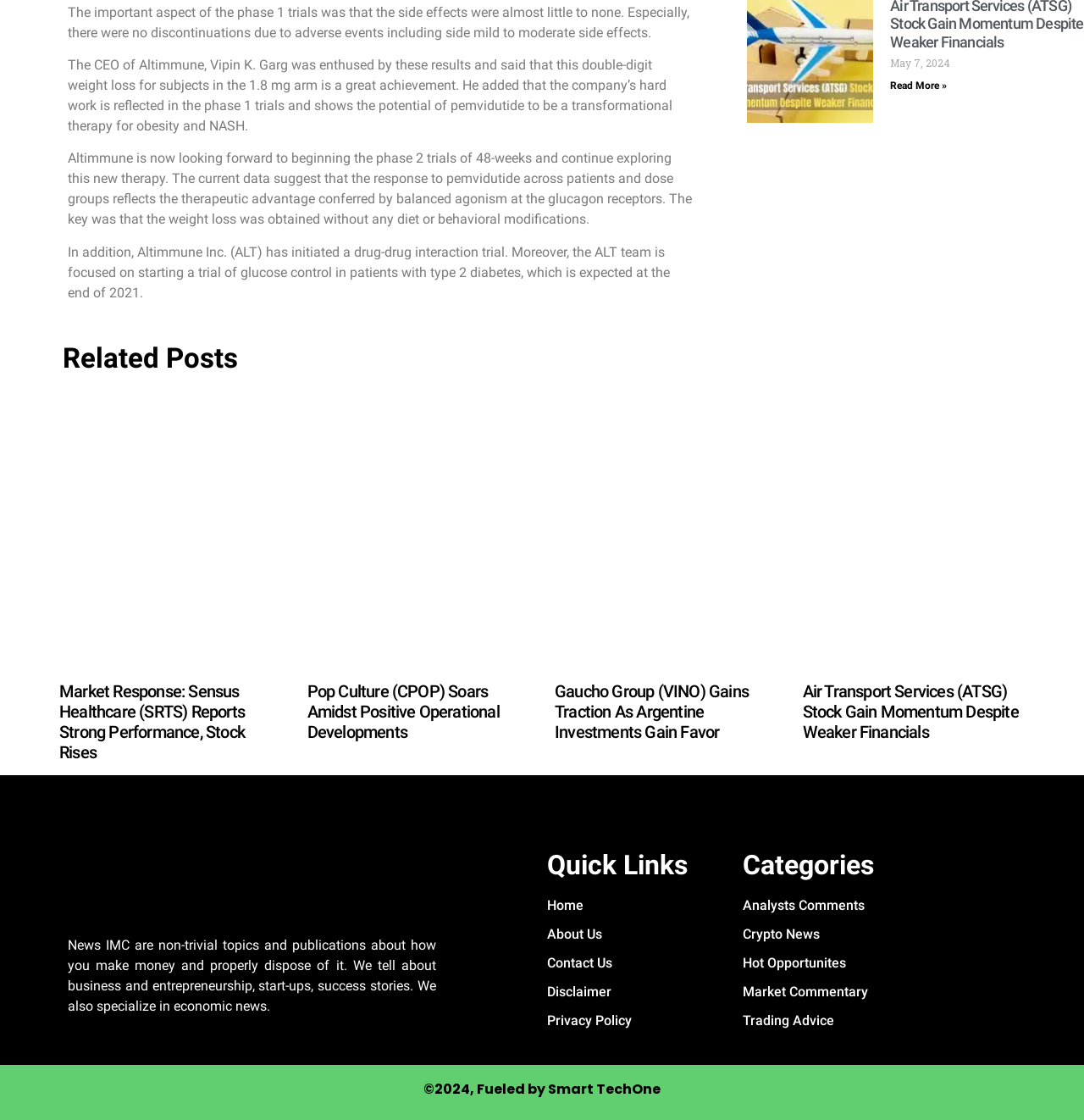Look at the image and answer the question in detail:
What is the topic of the article 'Market Response: Sensus Healthcare (SRTS) Reports Strong Performance, Stock Rises'?

The article with the heading 'Market Response: Sensus Healthcare (SRTS) Reports Strong Performance, Stock Rises' is about Sensus Healthcare, specifically its strong performance and stock rise.